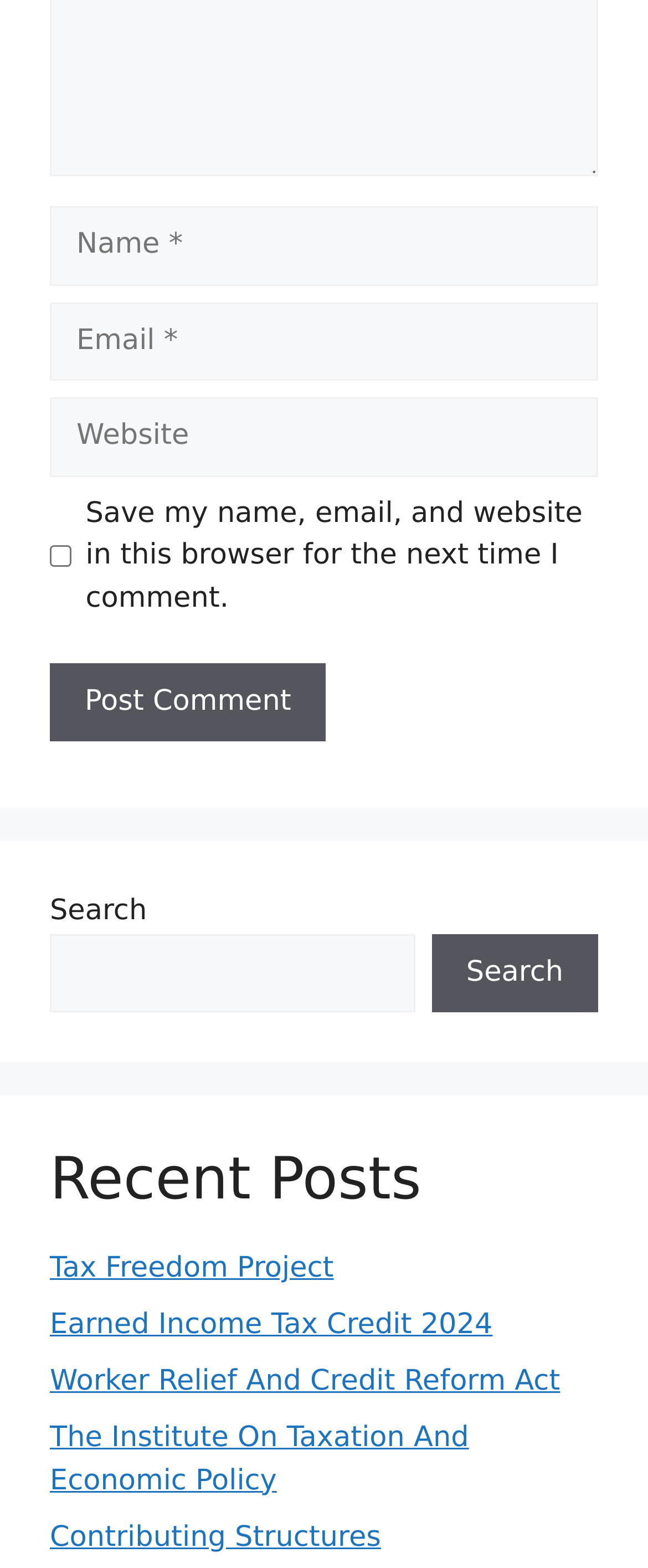What is the purpose of the checkbox?
Please provide a comprehensive answer based on the contents of the image.

The checkbox is located below the 'Website' textbox and has a label 'Save my name, email, and website in this browser for the next time I comment.' This suggests that its purpose is to save the user's comment information for future use.